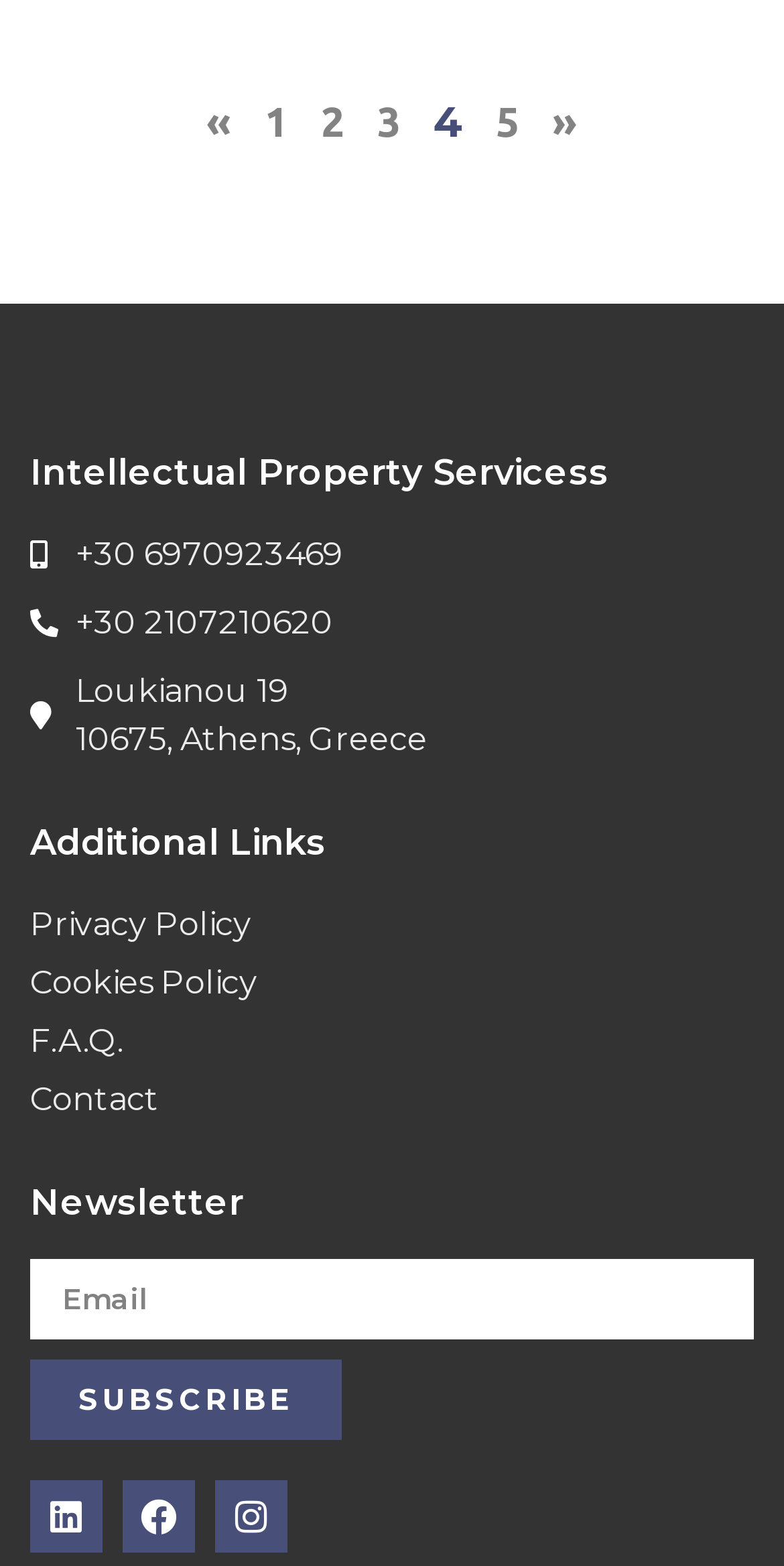How many pages are there in the pagination?
Based on the visual details in the image, please answer the question thoroughly.

I looked at the pagination links and counted the number of page links, which are 'Page 1', 'Page 2', 'Page 3', and 'Page 5', and found that there are 5 pages in total, although page 4 is not explicitly listed.